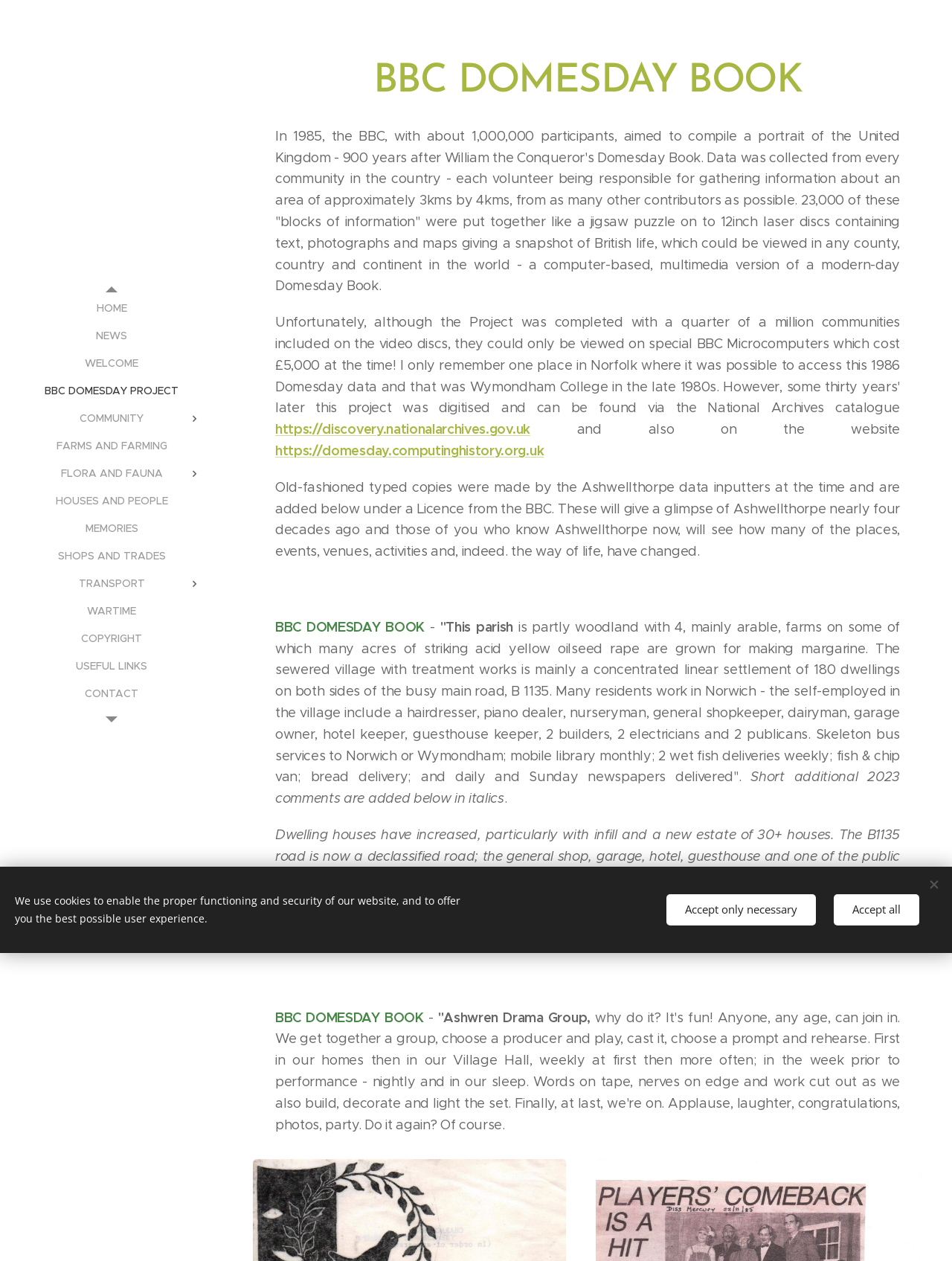Offer a meticulous caption that includes all visible features of the webpage.

The webpage is about the BBC Domesday Project, a compilation of data about the United Kingdom in 1985, 900 years after William the Conqueror's Domesday Book. At the top of the page, there is a navigation menu with 14 links, including "HOME", "NEWS", "WELCOME", and "BBC DOMESDAY PROJECT", among others. 

Below the navigation menu, there is a heading "BBC Domesday Book" followed by a paragraph of text describing the project. The text explains that the project aimed to compile a portrait of the United Kingdom with the help of 1,000,000 participants, collecting data from every community in the country. 

Further down the page, there are two links to external websites, one to the National Archives and another to Computing History. Below these links, there is a section of text describing the data input process and how old-fashioned typed copies were made by the Ashwellthorpe data inputters at the time. 

The page then displays a section titled "DOMESDAY BOOK" with a description of Ashwellthorpe, a parish with woodland and arable farms, a sewered village with a busy main road, and various amenities and services. 

Below this section, there are additional comments added in 2023, describing changes that have occurred in Ashwellthorpe since the original data was collected, such as an increase in dwelling houses, changes in bus services, and the closure of some businesses. 

Finally, at the bottom of the page, there is a section about cookies, with a brief explanation of their use and two buttons to accept or decline cookies.